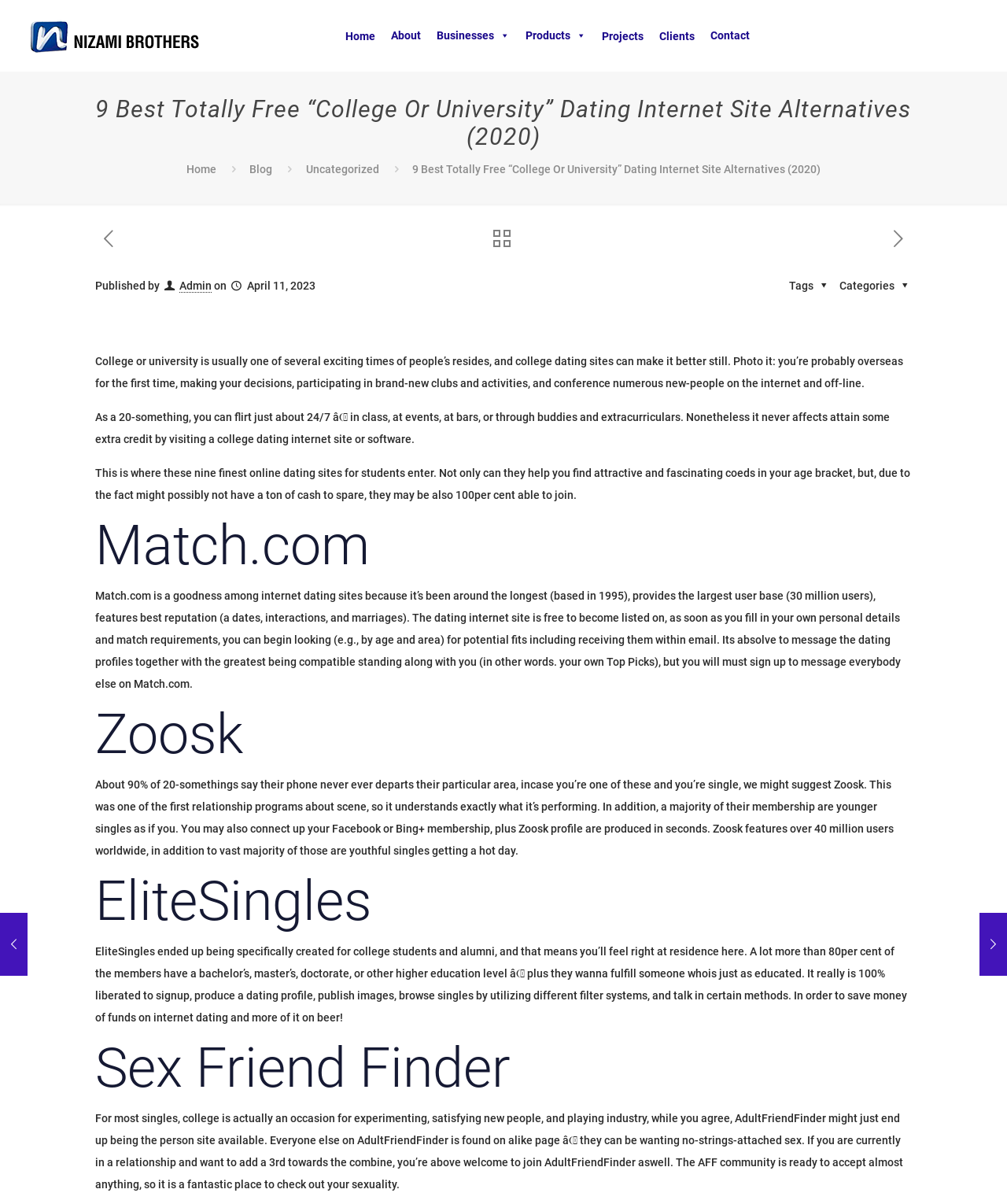Create a full and detailed caption for the entire webpage.

This webpage is about college dating sites, specifically highlighting the best free alternatives for students. At the top, there is a logo of "Nizami Brothers" on the left, followed by a navigation menu with links to "Home", "About", "Businesses", "Products", "Projects", "Clients", and "Contact". 

Below the navigation menu, there is a heading that reads "9 Best Totally Free “College Or University” Dating Internet Site Alternatives (2020)". On the left side, there are two social media links, and on the right side, there is a link to an image. 

The main content of the webpage is divided into sections, each describing a different college dating site. The sections are headed by titles such as "Match.com", "Zoosk", "EliteSingles", and "Sex Friend Finder", among others. Each section provides a brief description of the dating site, its features, and its benefits for college students. 

Throughout the webpage, there are several paragraphs of text that provide general information about college dating and the importance of using online dating sites. The text is informative and conversational in tone, with a focus on providing helpful advice and guidance to college students looking for love or casual relationships.